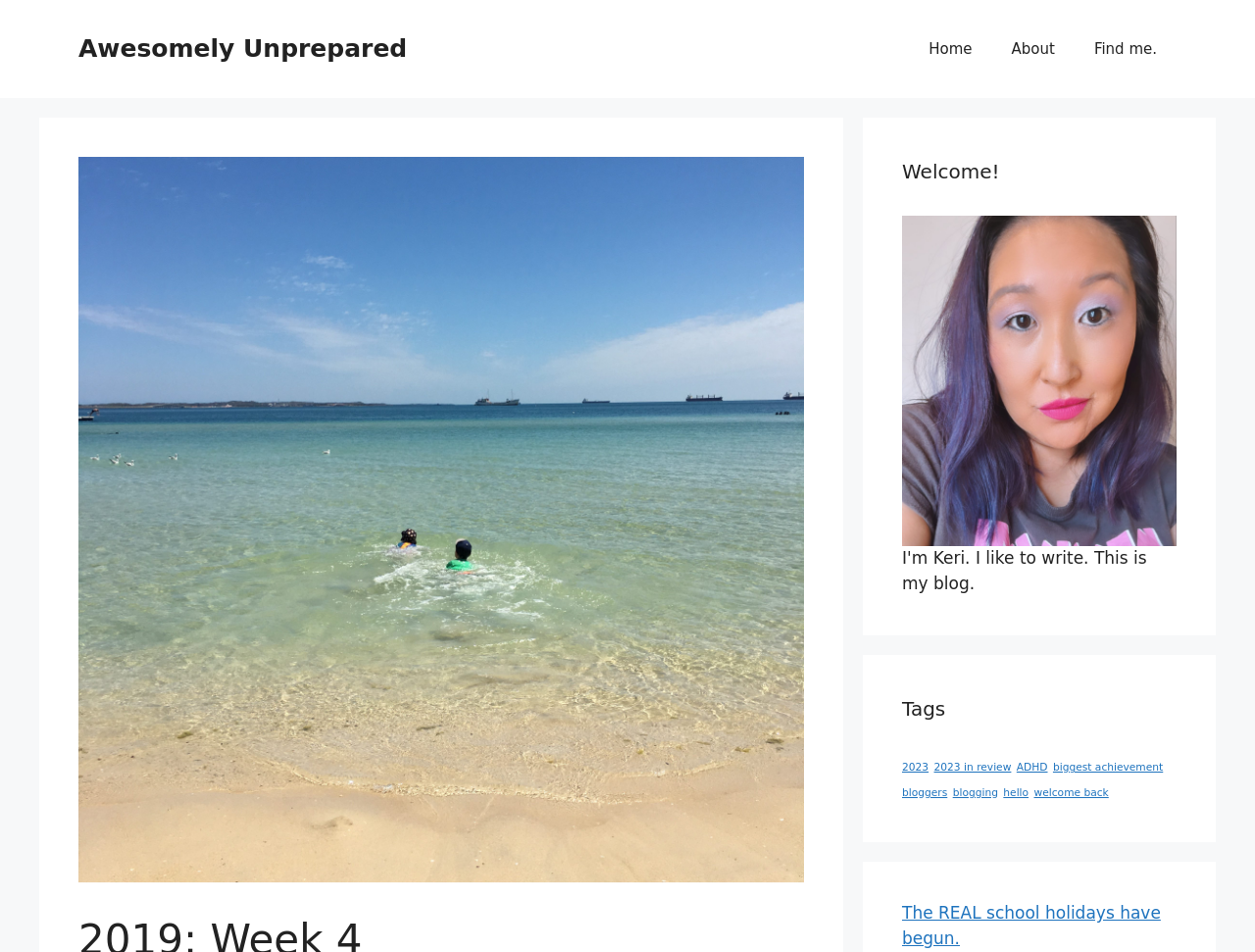Locate the bounding box coordinates of the area where you should click to accomplish the instruction: "check the latest blog post".

[0.719, 0.949, 0.925, 0.996]